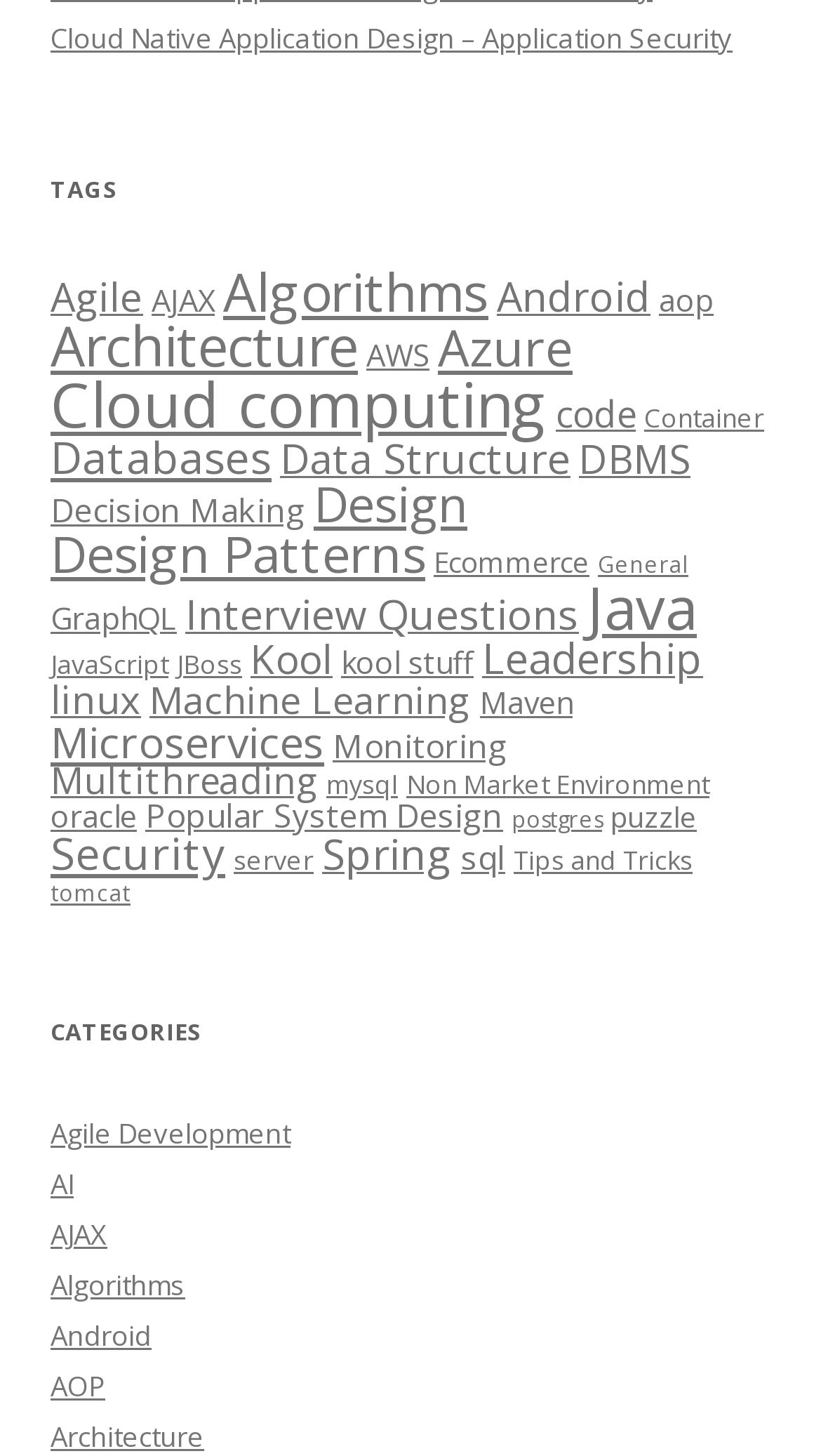Kindly determine the bounding box coordinates for the area that needs to be clicked to execute this instruction: "Browse Design Patterns".

[0.062, 0.356, 0.518, 0.404]